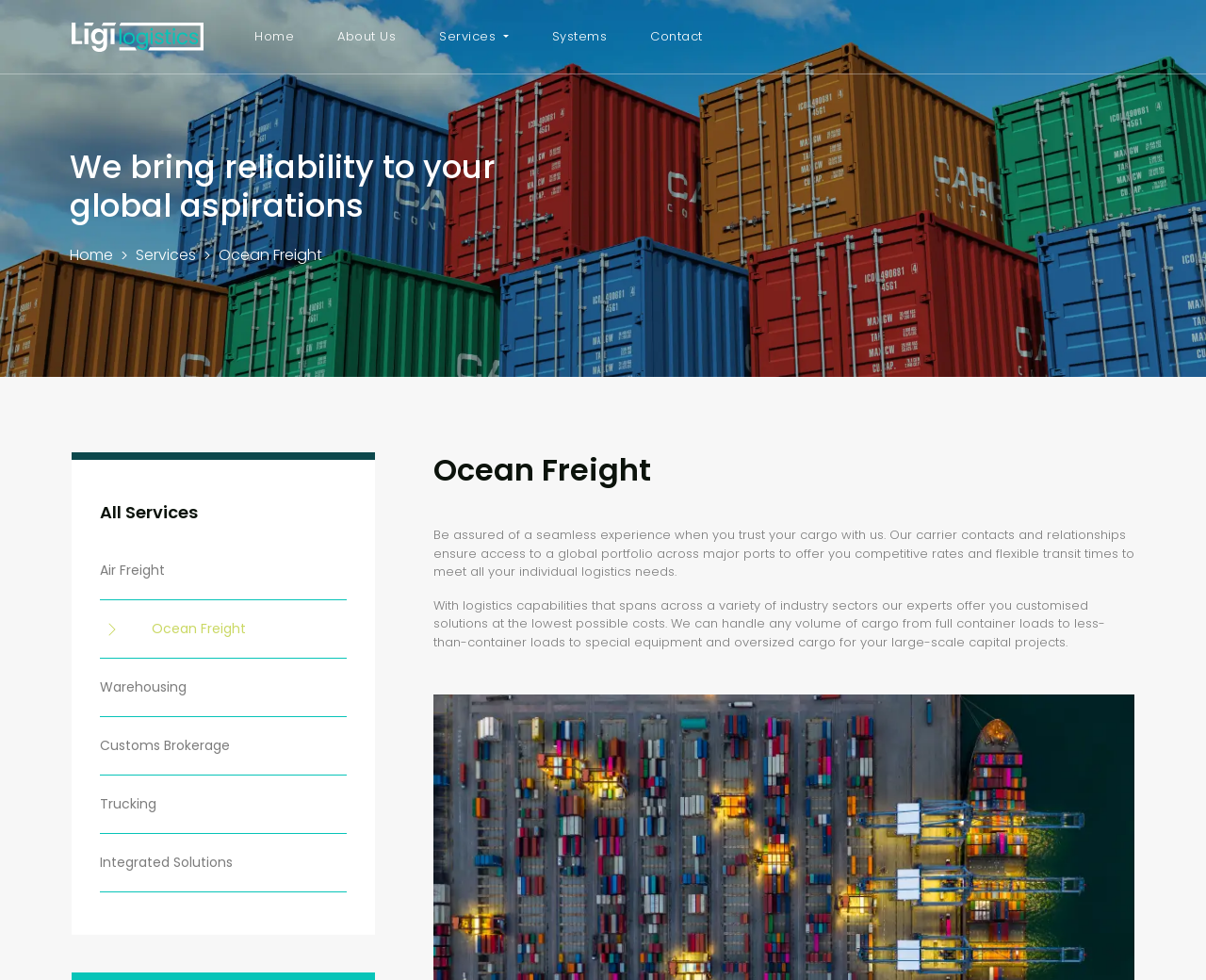Consider the image and give a detailed and elaborate answer to the question: 
What kind of cargo can the company handle?

The types of cargo that the company can handle can be found in the static text under the 'Ocean Freight' heading, which states 'We can handle any volume of cargo from full container loads to less-than-container loads to special equipment and oversized cargo for your large-scale capital projects...'. This text has a bounding box of [0.359, 0.609, 0.916, 0.664].